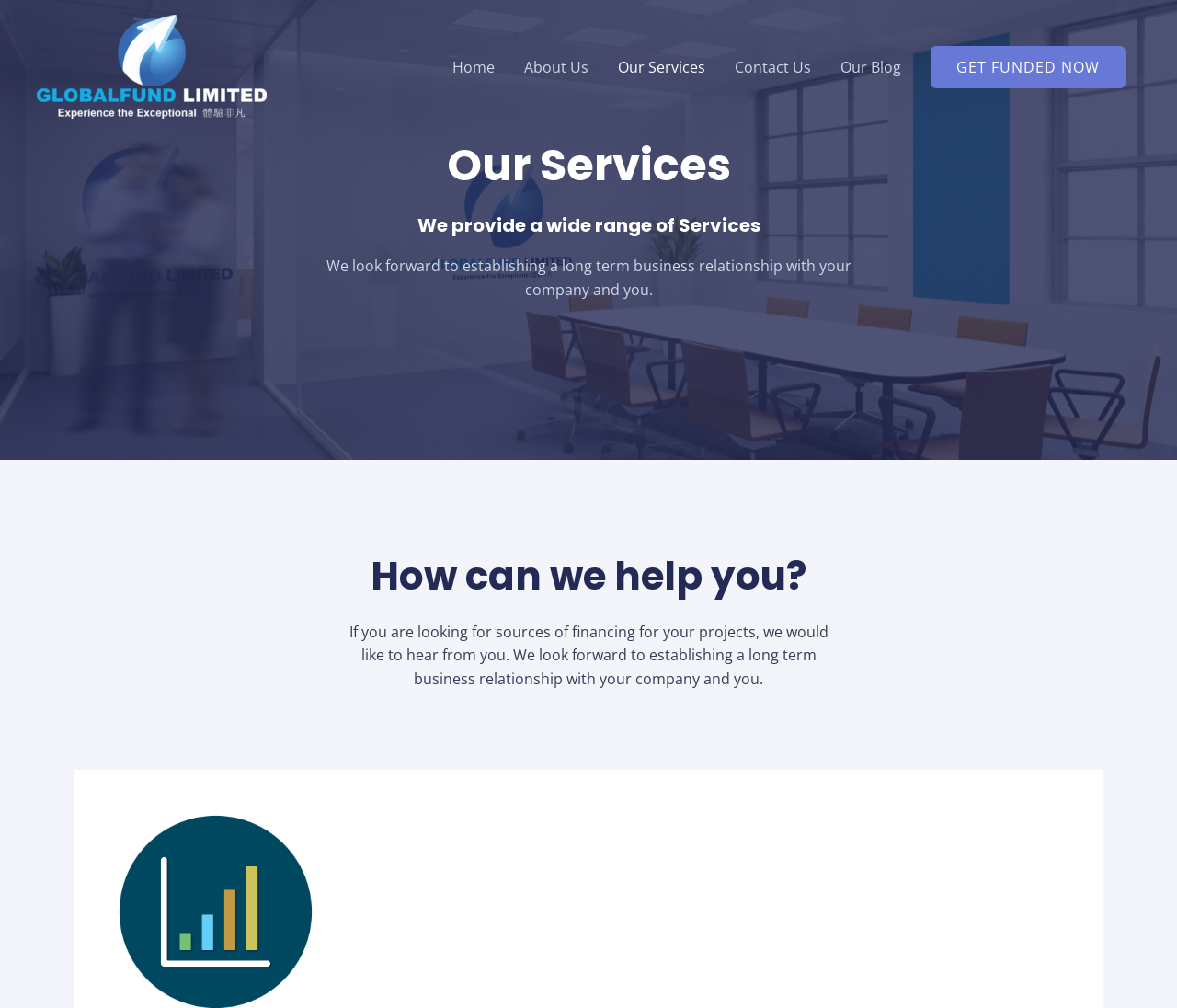Provide an in-depth caption for the webpage.

The webpage is titled "Our Services - Global Fund Limited" and features a logo image of "Global Fund Limited" at the top left corner. Below the logo, there is a navigation menu with five links: "Home", "About Us", "Our Services", "Contact Us", and "Our Blog", which are aligned horizontally across the top of the page. 

On the left side of the page, there is a prominent call-to-action button "GET FUNDED NOW" with a slightly larger font size compared to the other links. 

The main content of the page is divided into three sections. The first section has a heading "Our Services" followed by a subheading "We provide a wide range of Services". Below this, there is a paragraph of text that reads "We look forward to establishing a long term business relationship with your company and you." 

The second section has a heading "How can we help you?" and is positioned below the first section. The third section is a longer paragraph of text that reads "If you are looking for sources of financing for your projects, we would like to hear from you. We look forward to establishing a long term business relationship with your company and you." This section is positioned below the second section.